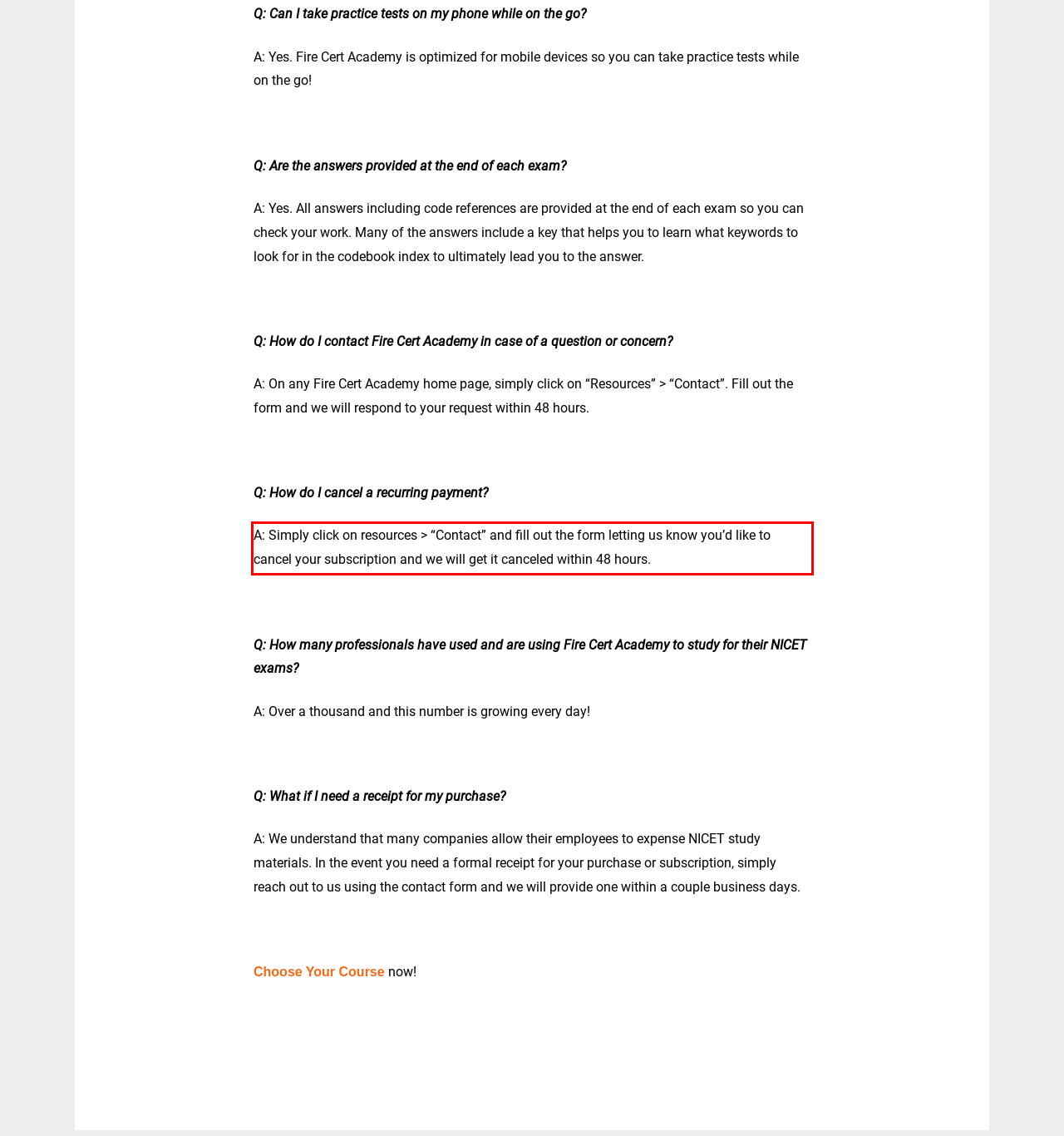You are given a webpage screenshot with a red bounding box around a UI element. Extract and generate the text inside this red bounding box.

A: Simply click on resources > “Contact” and fill out the form letting us know you’d like to cancel your subscription and we will get it canceled within 48 hours.